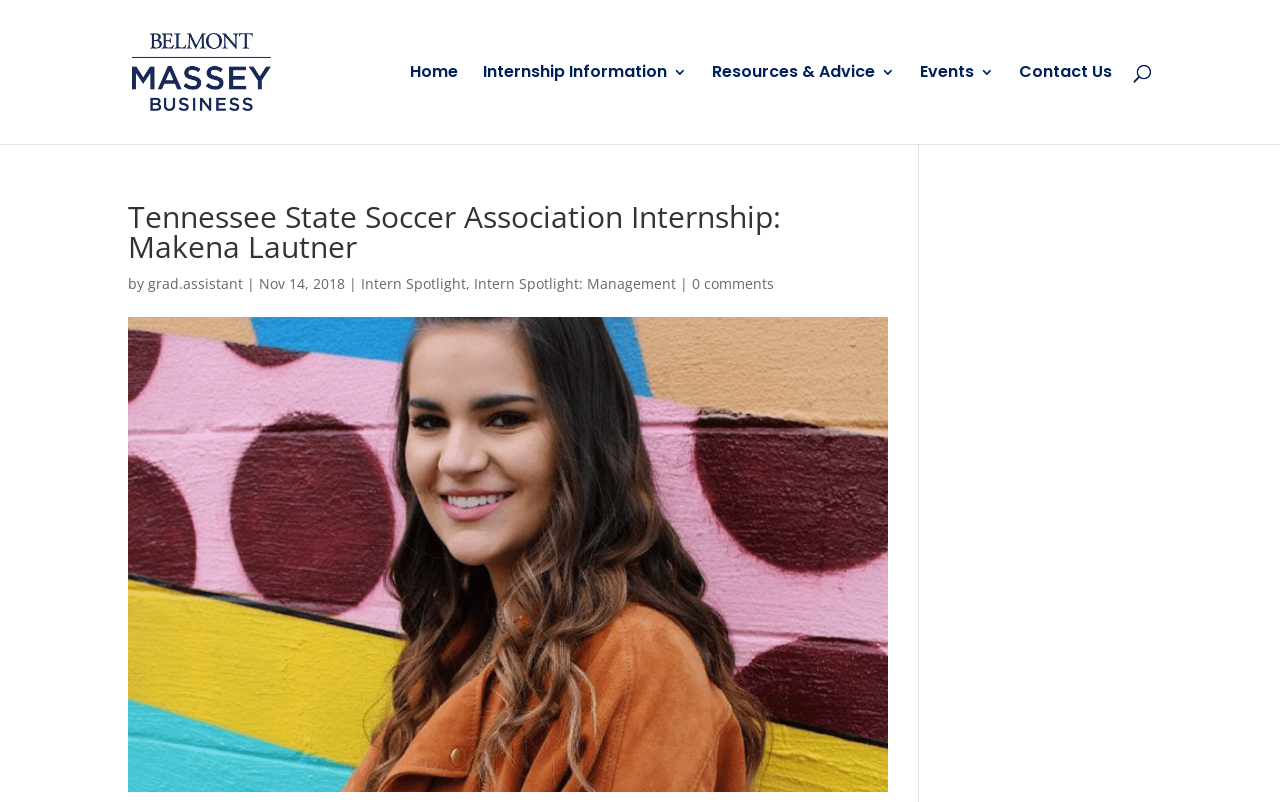How many comments does the post have?
Respond to the question with a single word or phrase according to the image.

0 comments